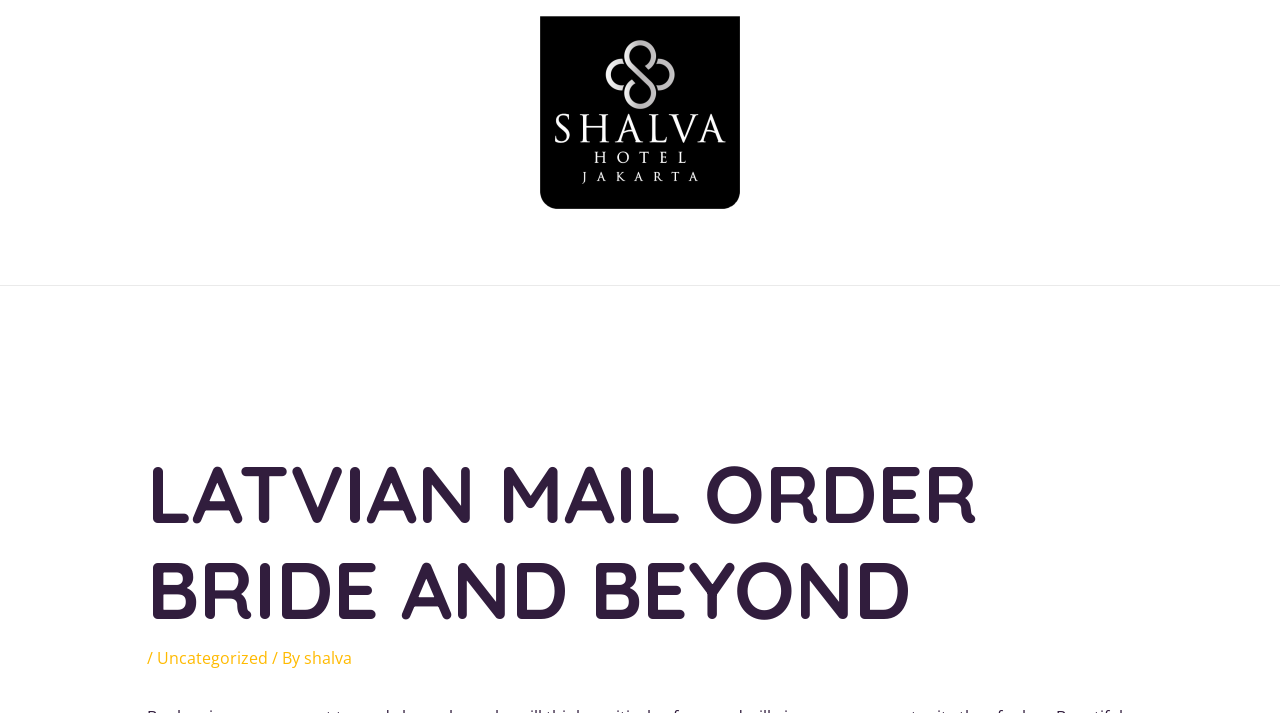Please determine the bounding box coordinates of the element to click in order to execute the following instruction: "click on Shalva Hotel Jakarta link". The coordinates should be four float numbers between 0 and 1, specified as [left, top, right, bottom].

[0.422, 0.14, 0.578, 0.171]